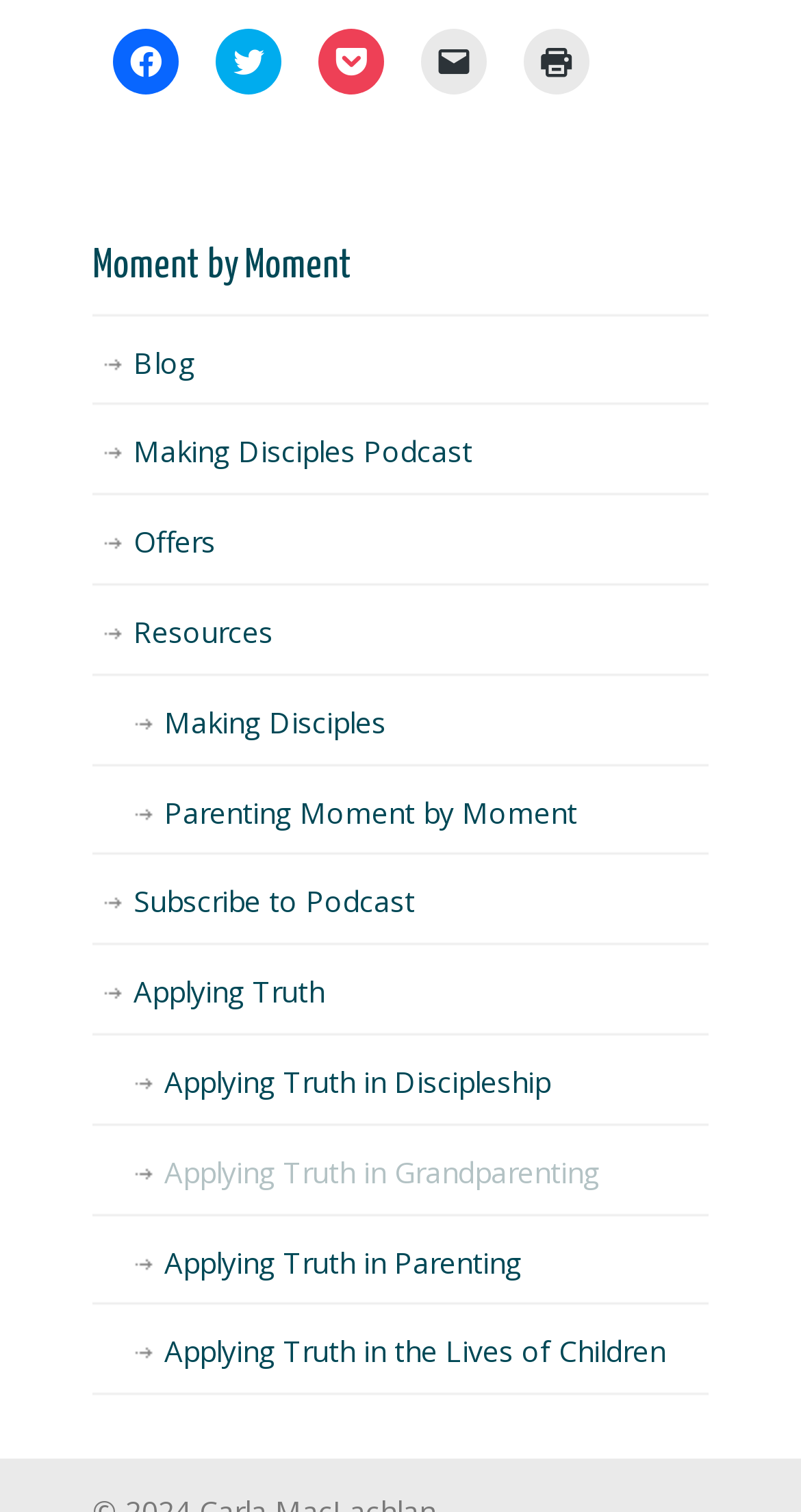Locate the bounding box coordinates of the element that should be clicked to execute the following instruction: "Go to Blog".

[0.115, 0.21, 0.885, 0.27]